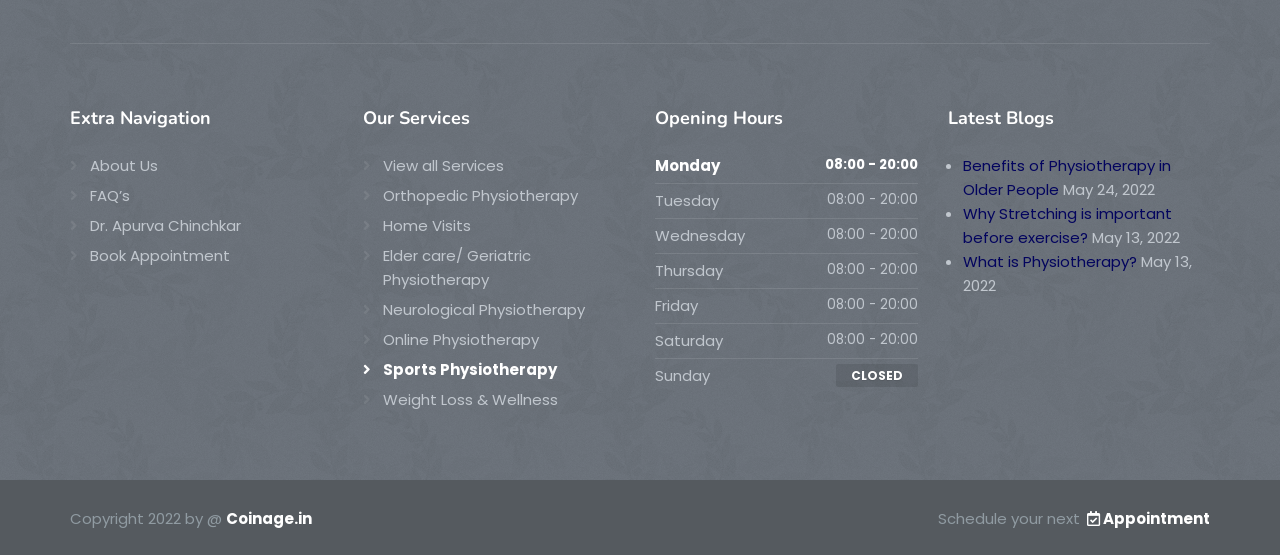How can I schedule an appointment?
Give a single word or phrase as your answer by examining the image.

Click the 'Book Appointment' link